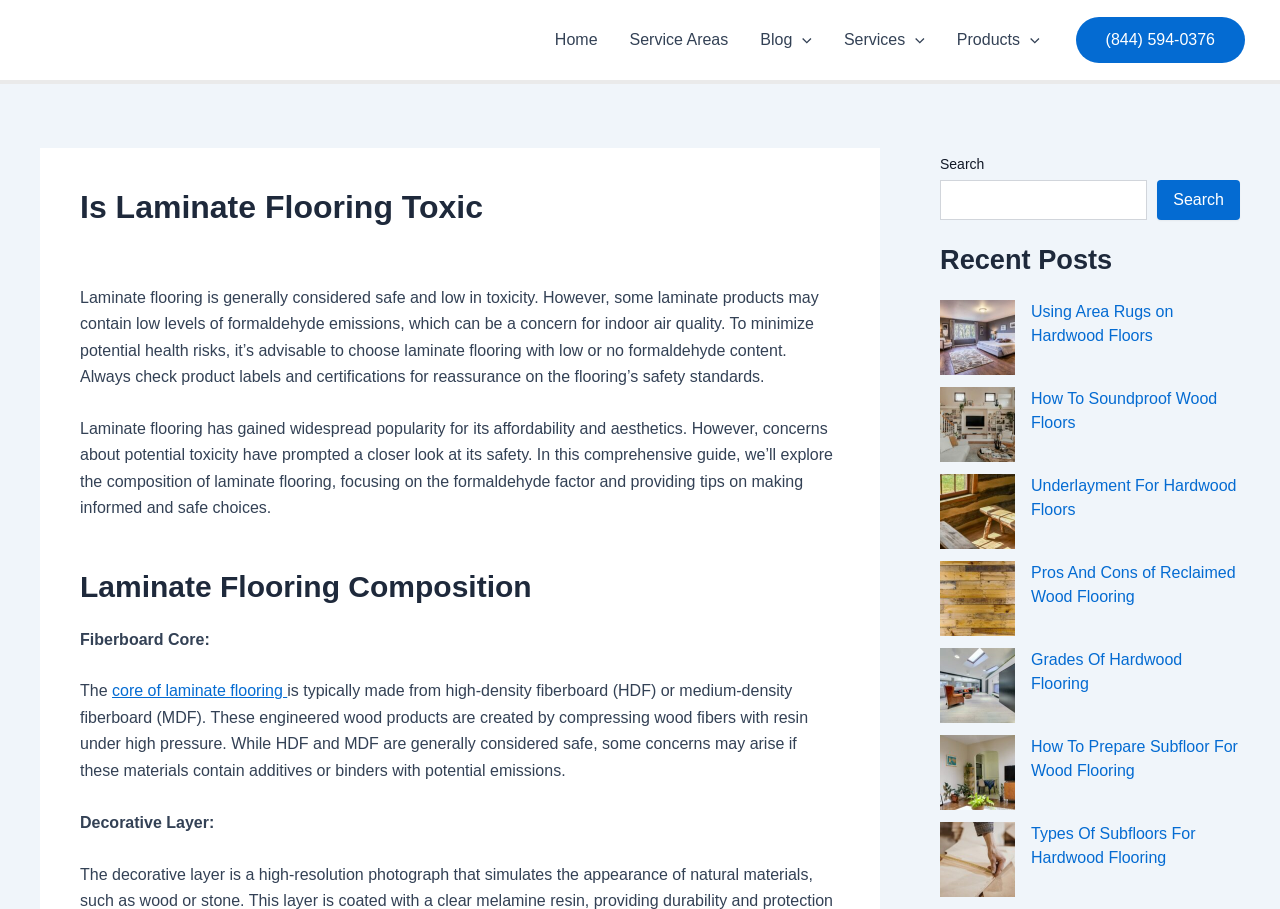Find the bounding box coordinates of the element to click in order to complete the given instruction: "Call the phone number."

[0.84, 0.019, 0.973, 0.069]